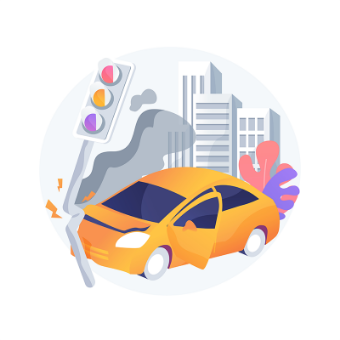Where did the accident occur?
Please provide a detailed answer to the question.

The illustration effectively captures the aftermath of a three-vehicle crash that caused significant disruption on Interstate 80, as reported on February 27, 2021, in North Sacramento, California, which is the location of the accident.